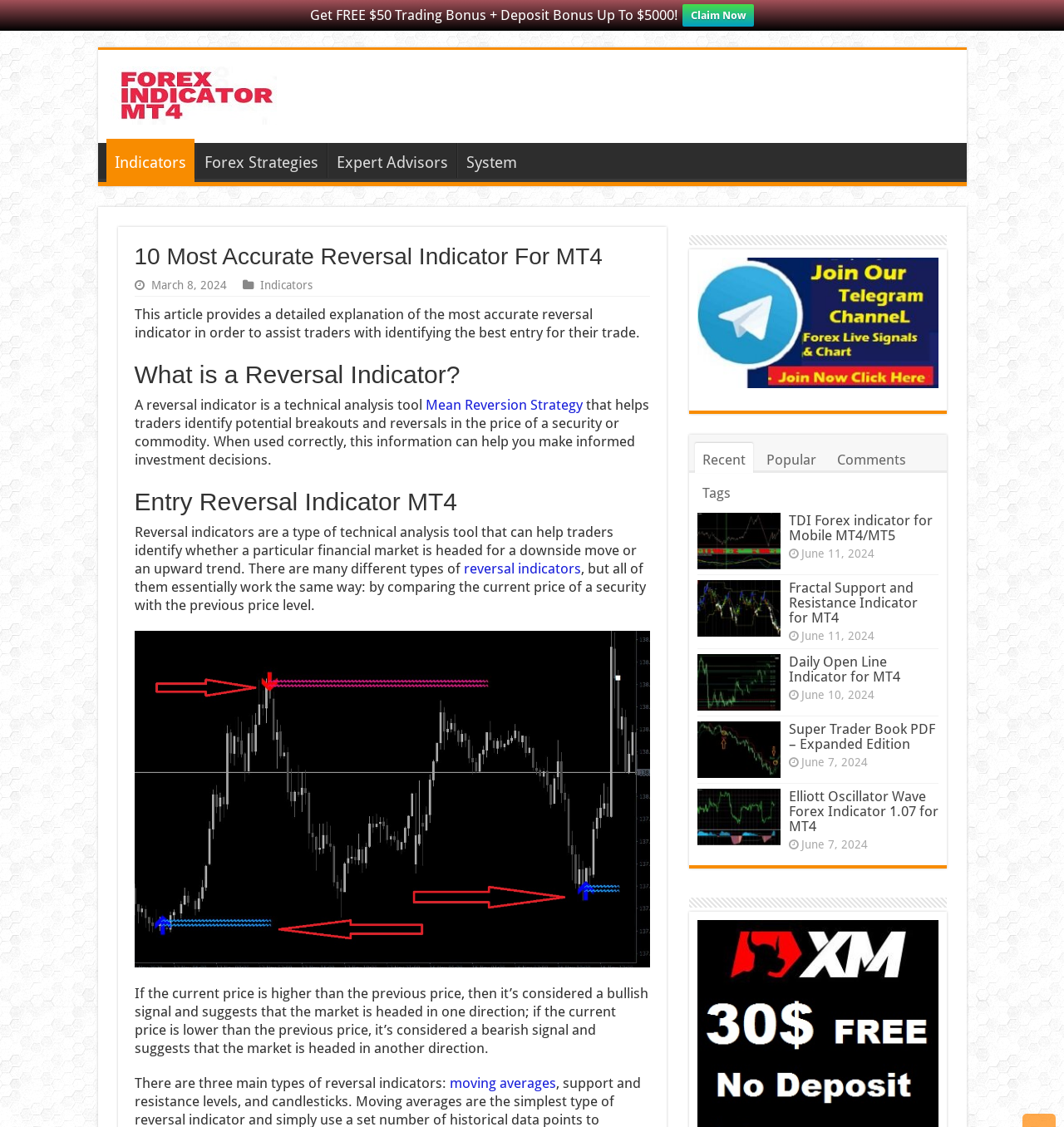Identify the bounding box coordinates for the UI element described as: "alt="Super Trader Book PDF"".

[0.655, 0.64, 0.733, 0.69]